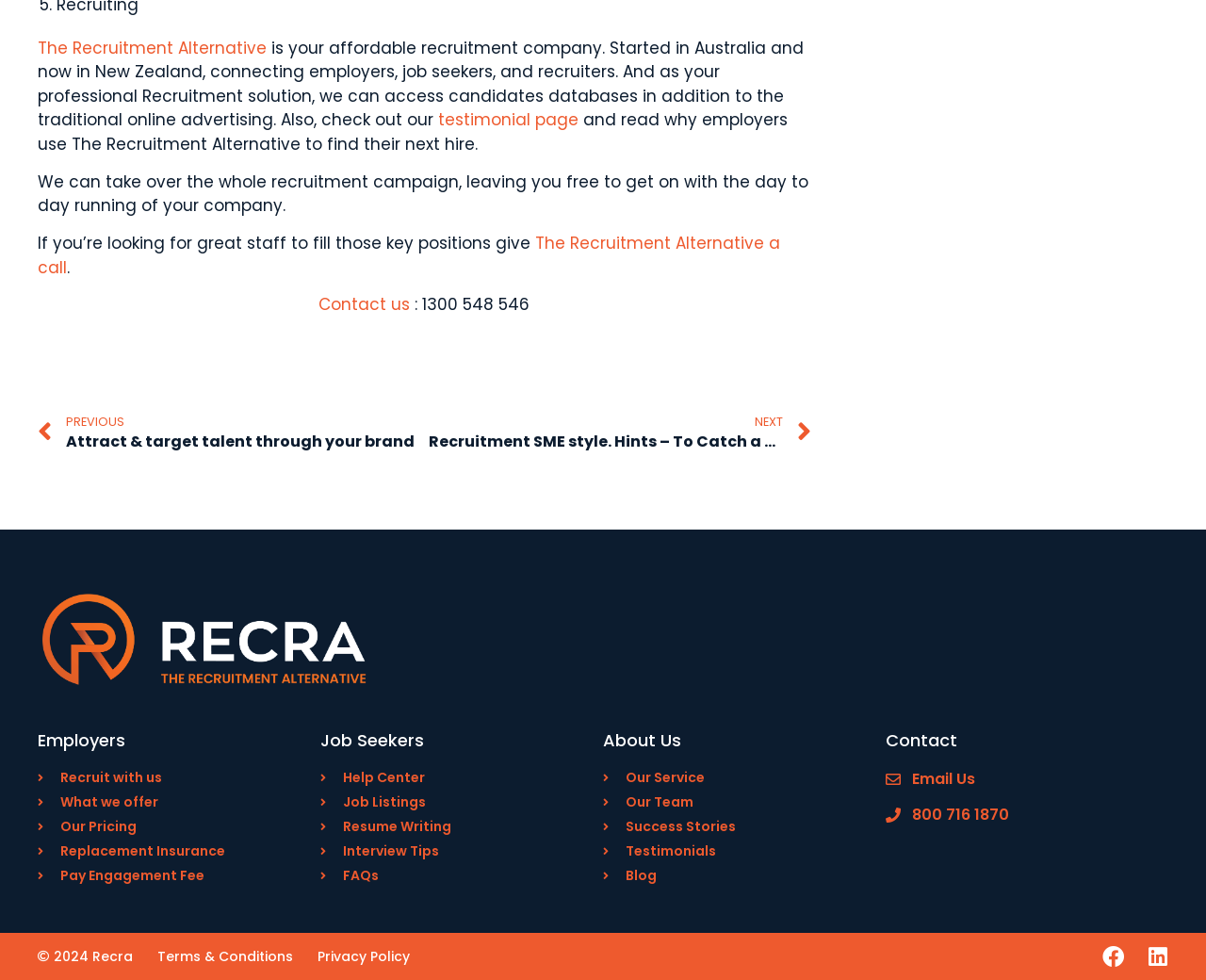Locate the bounding box coordinates of the UI element described by: "The Recruitment Alternative". Provide the coordinates as four float numbers between 0 and 1, formatted as [left, top, right, bottom].

[0.031, 0.037, 0.221, 0.06]